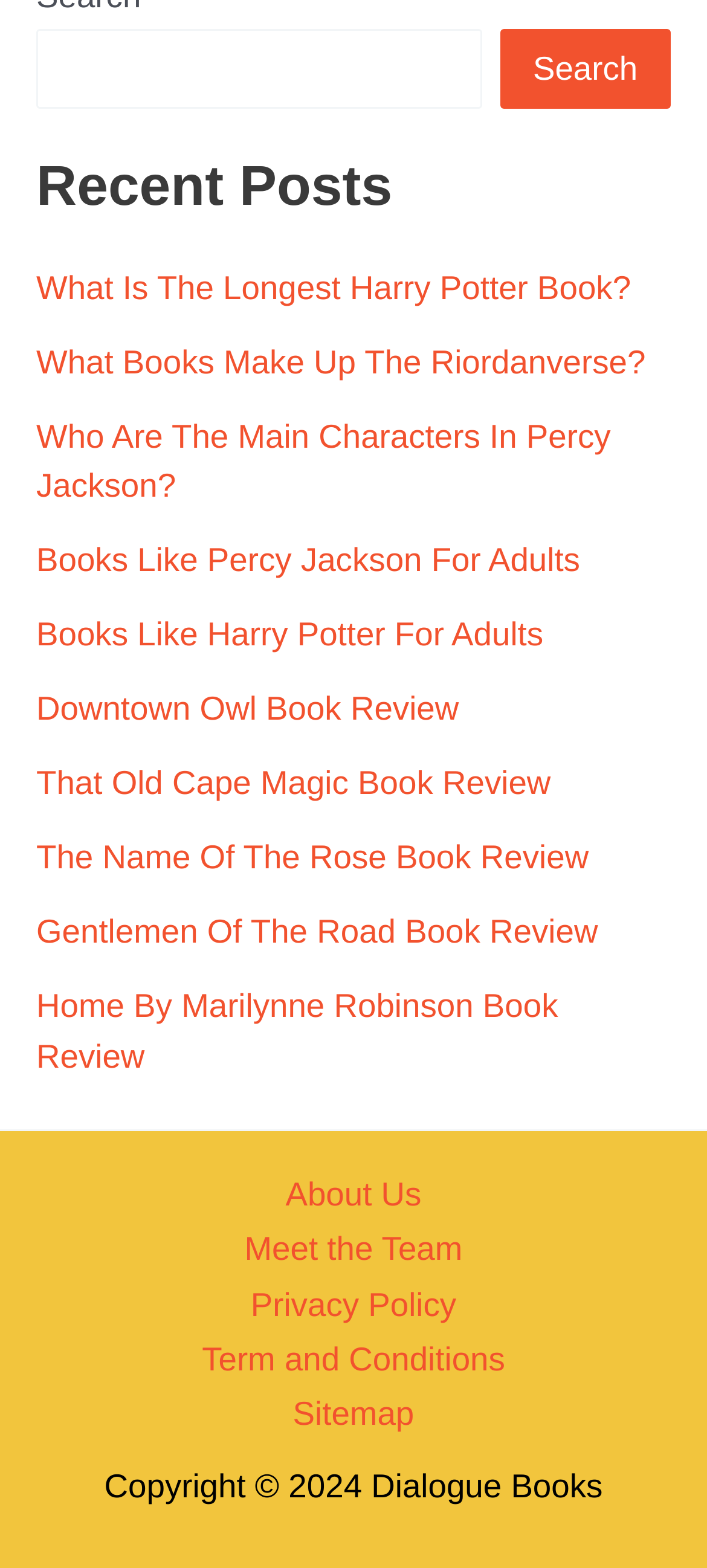Could you specify the bounding box coordinates for the clickable section to complete the following instruction: "Click the search button"?

[0.707, 0.019, 0.949, 0.069]